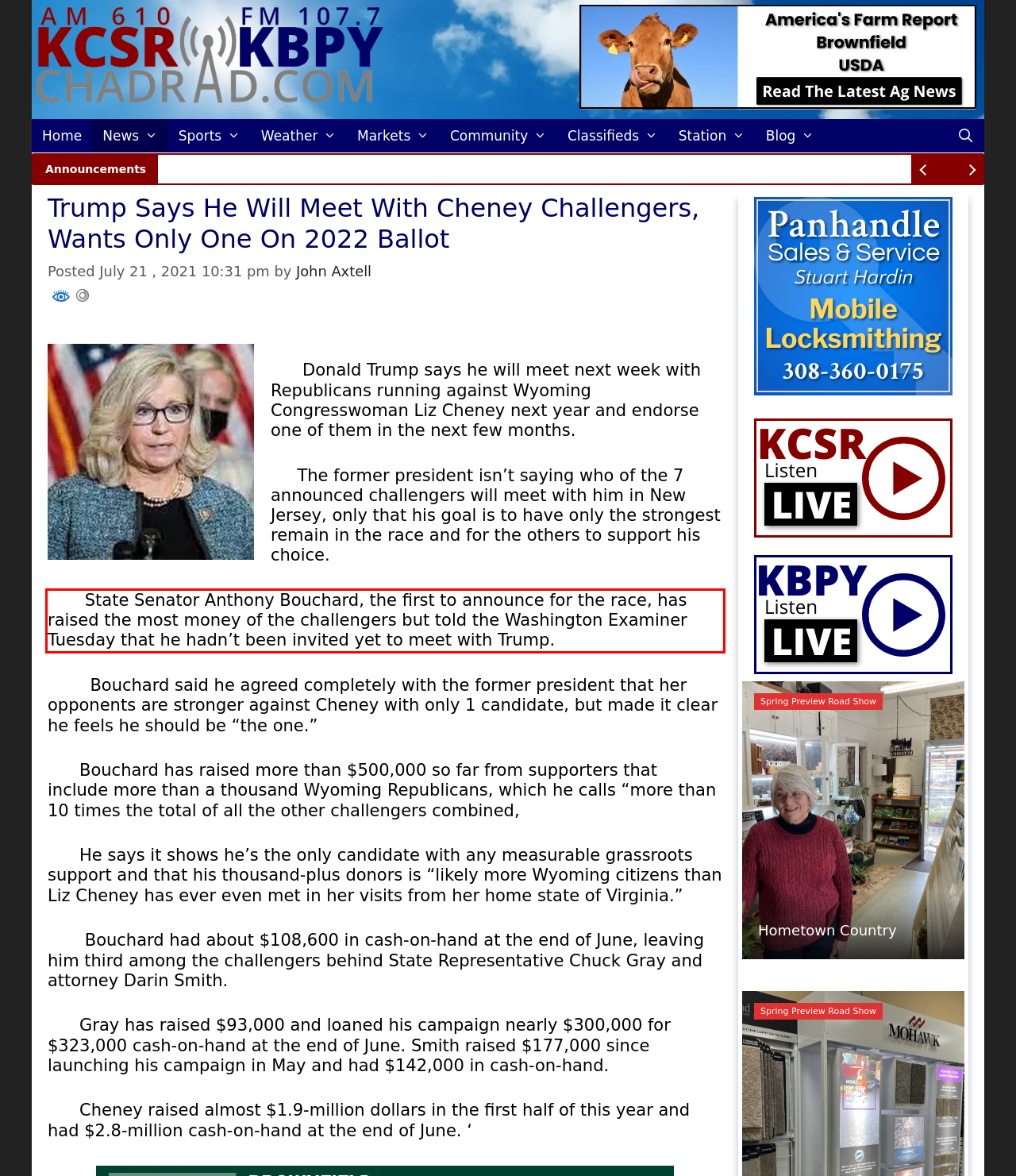Please perform OCR on the UI element surrounded by the red bounding box in the given webpage screenshot and extract its text content.

State Senator Anthony Bouchard, the first to announce for the race, has raised the most money of the challengers but told the Washington Examiner Tuesday that he hadn’t been invited yet to meet with Trump.